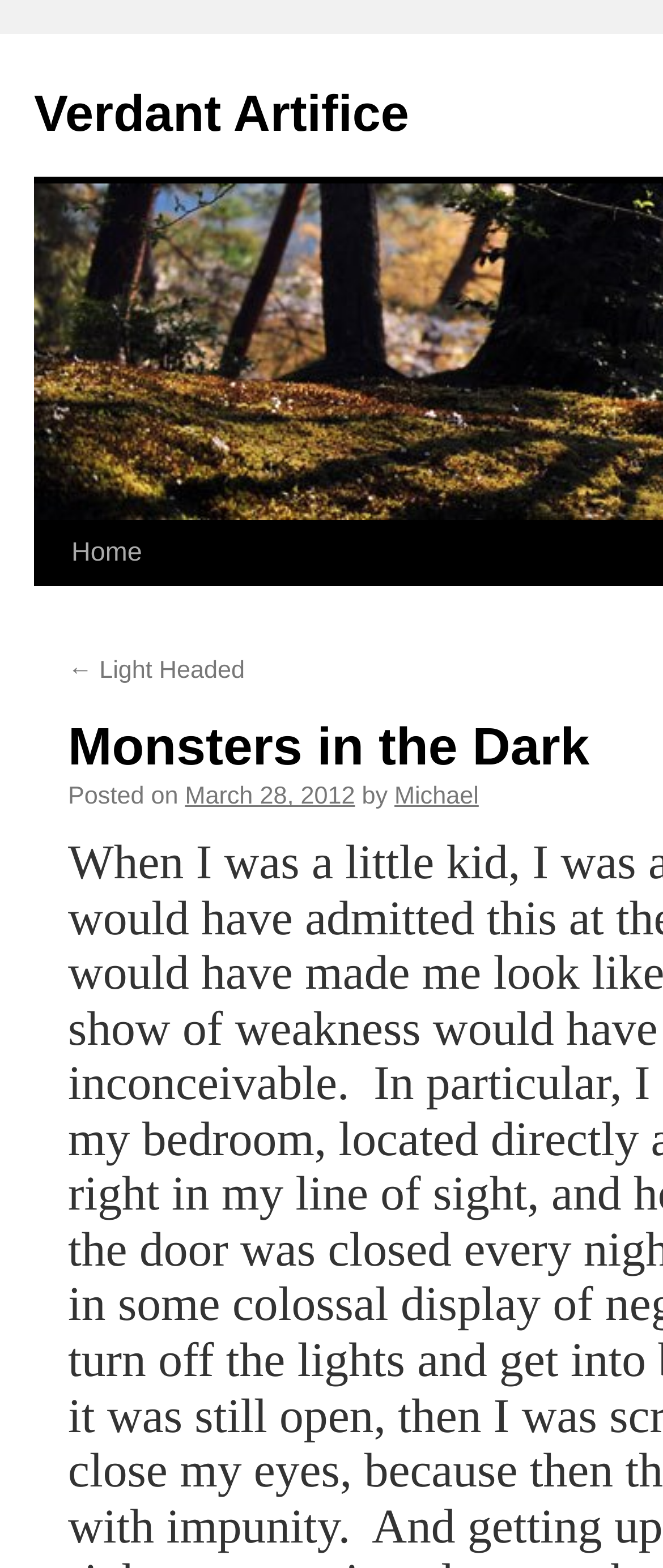Predict the bounding box coordinates for the UI element described as: "Home". The coordinates should be four float numbers between 0 and 1, presented as [left, top, right, bottom].

[0.082, 0.333, 0.222, 0.374]